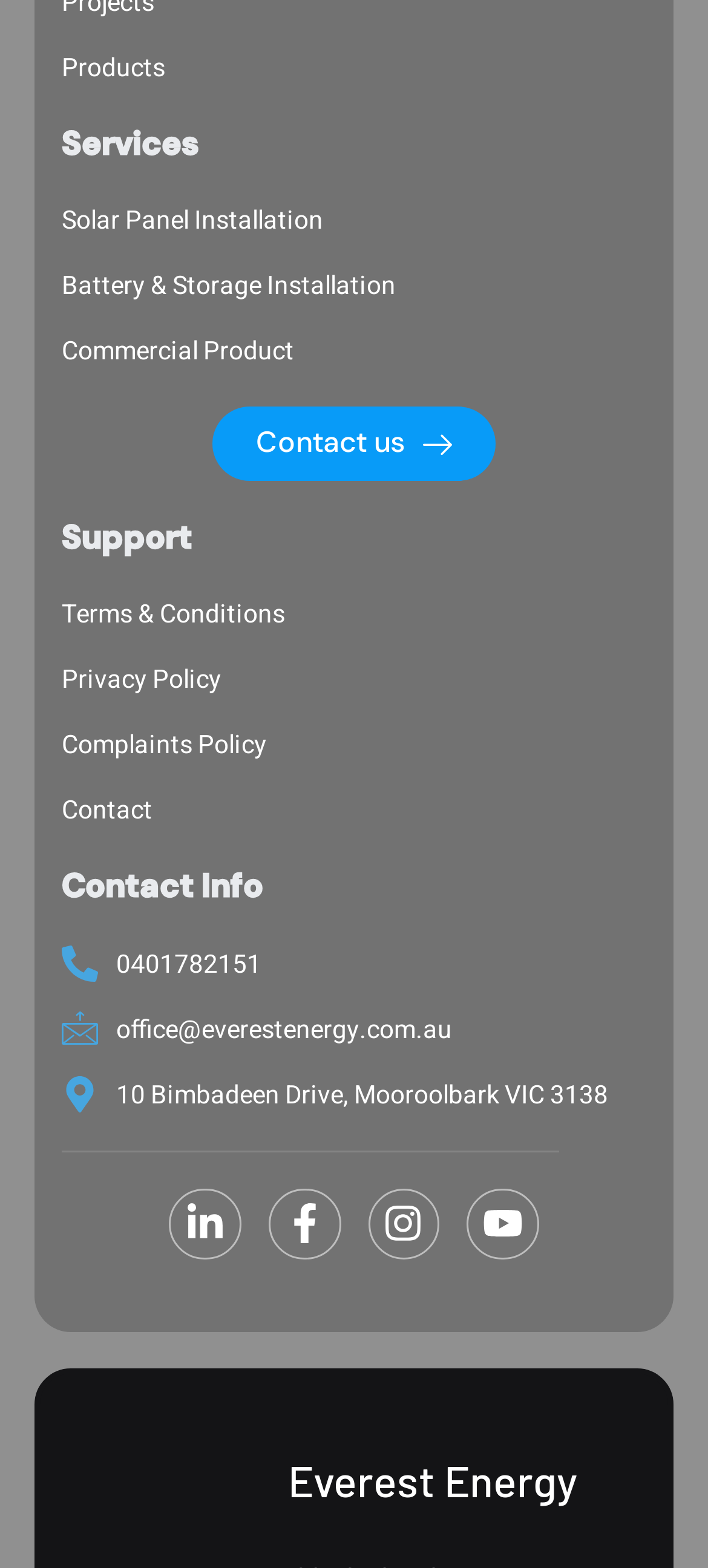Pinpoint the bounding box coordinates for the area that should be clicked to perform the following instruction: "Click the 'Bytes in the Margin' link".

None